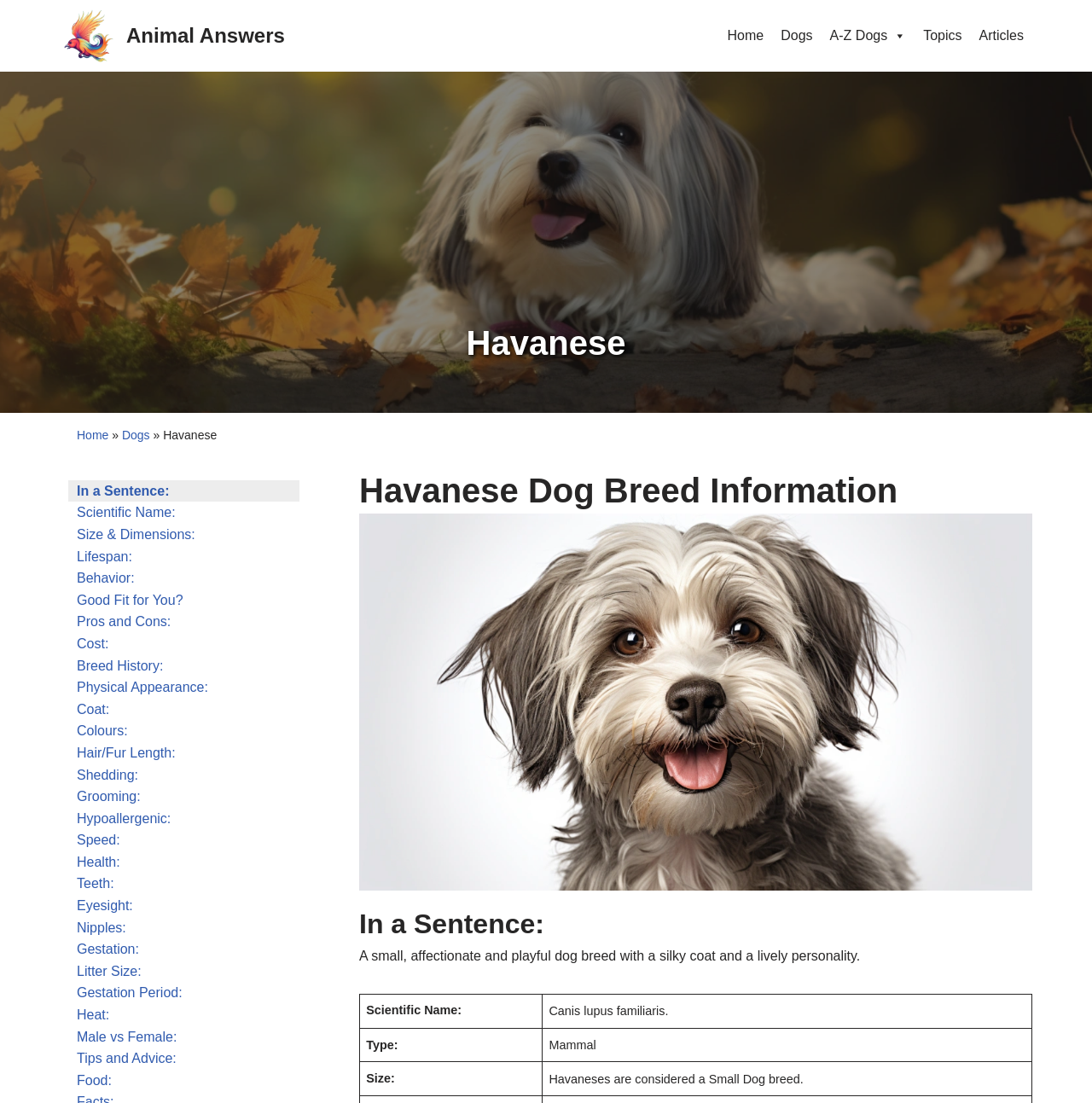Can you find the bounding box coordinates for the element that needs to be clicked to execute this instruction: "Read about 'Behavior'"? The coordinates should be given as four float numbers between 0 and 1, i.e., [left, top, right, bottom].

[0.062, 0.514, 0.123, 0.534]